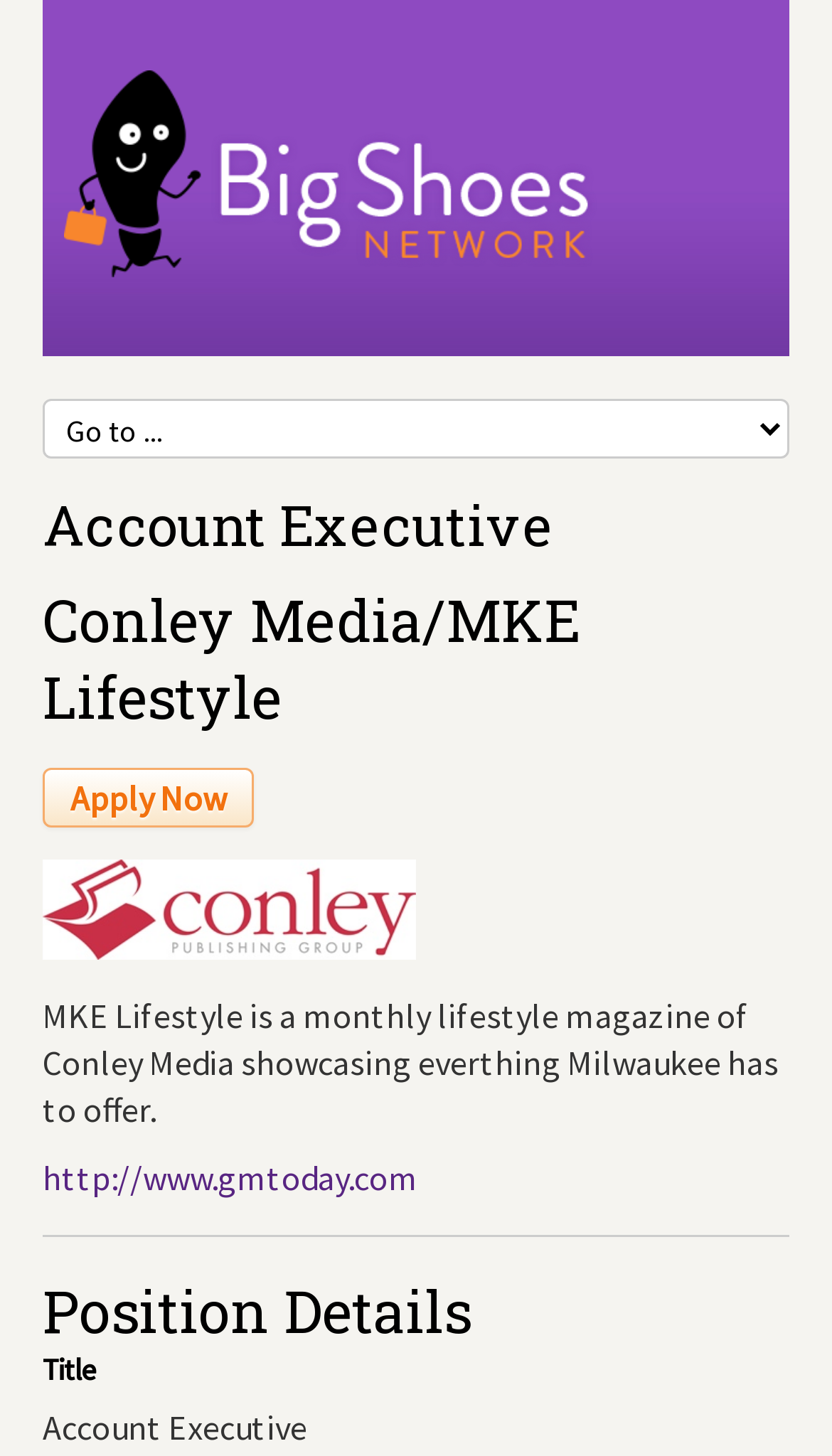Identify the bounding box coordinates for the UI element described as: "alt="Big Shoes Network logo"".

[0.051, 0.078, 0.718, 0.107]